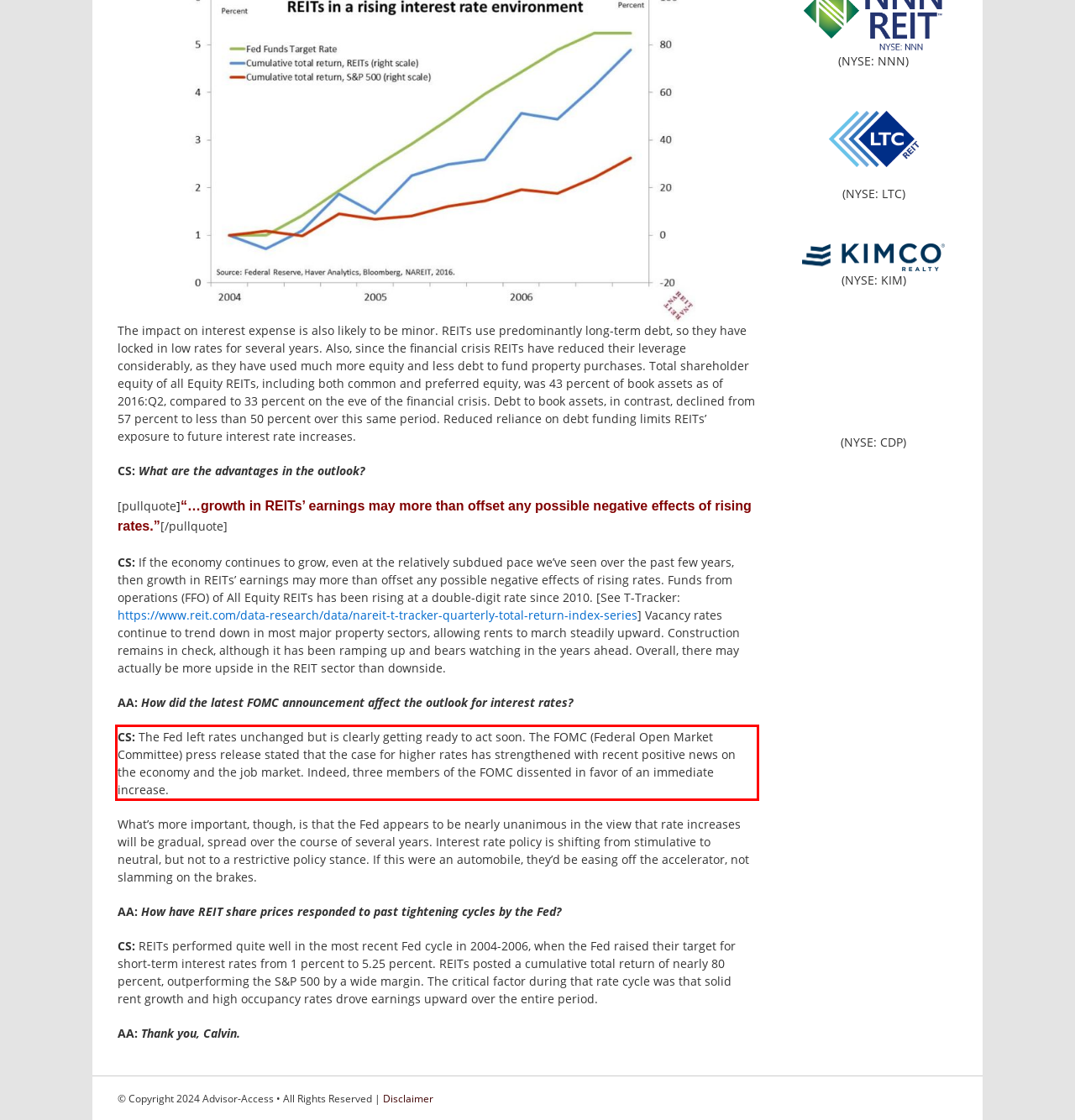In the screenshot of the webpage, find the red bounding box and perform OCR to obtain the text content restricted within this red bounding box.

CS: The Fed left rates unchanged but is clearly getting ready to act soon. The FOMC (Federal Open Market Committee) press release stated that the case for higher rates has strengthened with recent positive news on the economy and the job market. Indeed, three members of the FOMC dissented in favor of an immediate increase.